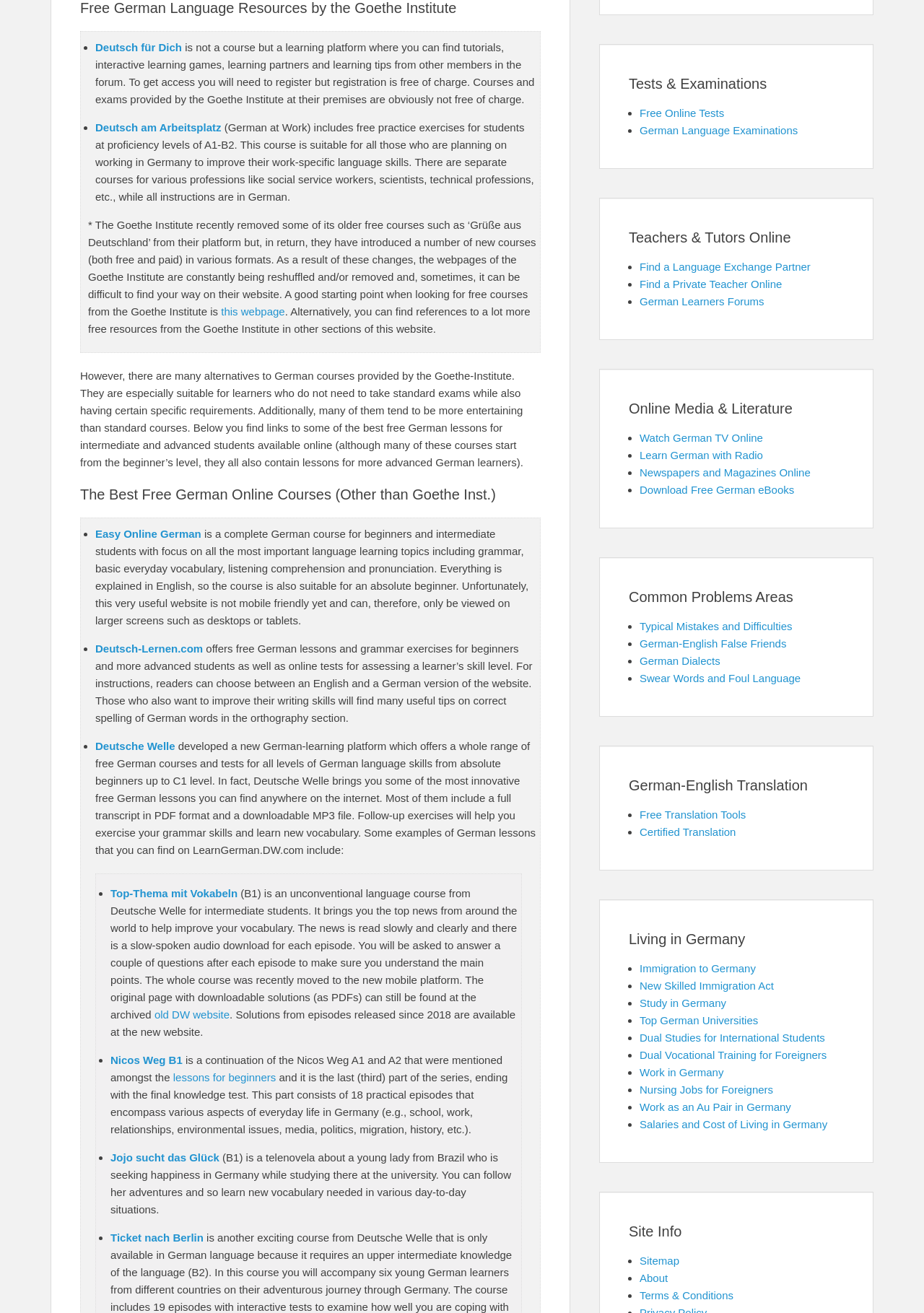Provide the bounding box coordinates of the area you need to click to execute the following instruction: "Find a 'Language Exchange Partner'".

[0.692, 0.198, 0.877, 0.208]